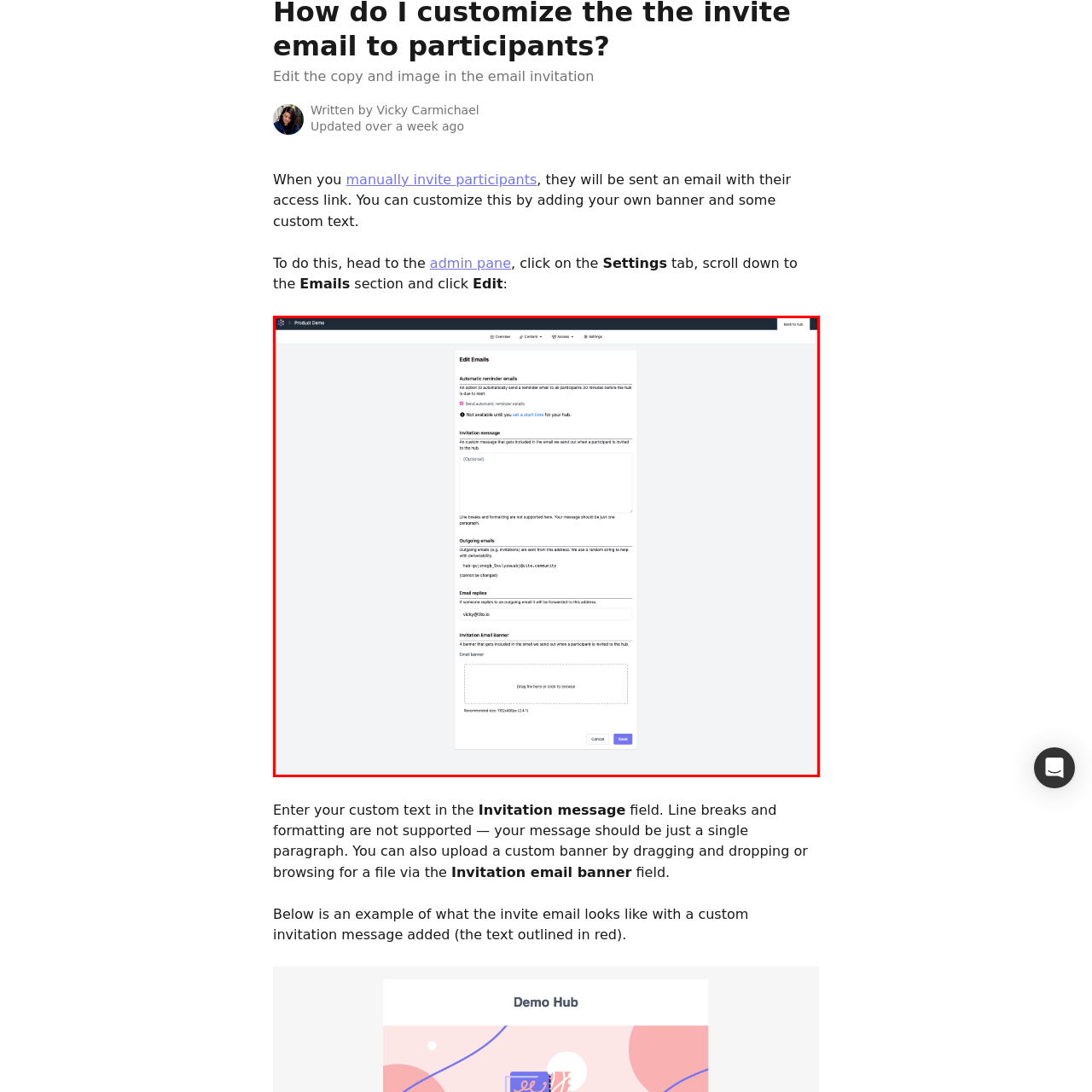Observe the visual content surrounded by a red rectangle, What is the limitation of the 'Invitation message' field? Respond using just one word or a short phrase.

Single paragraph